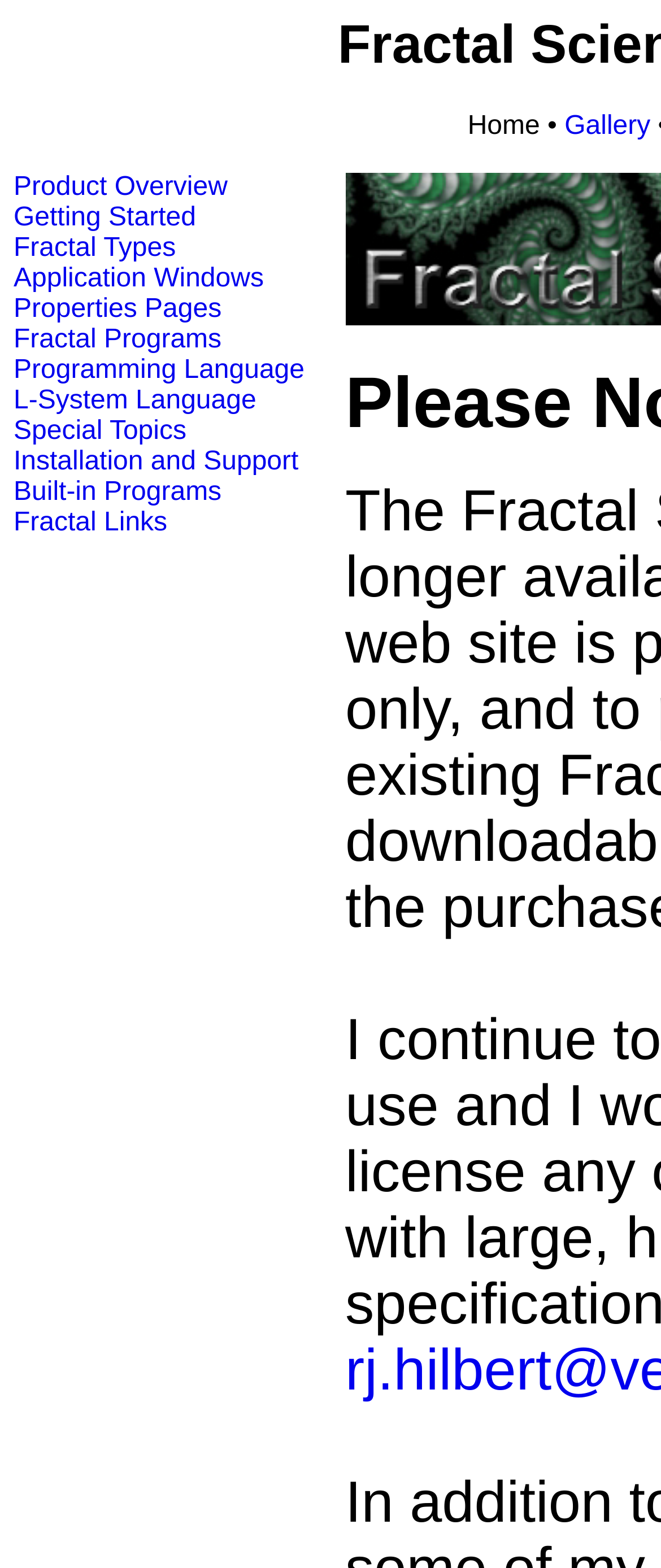Kindly provide the bounding box coordinates of the section you need to click on to fulfill the given instruction: "Learn about getting started".

[0.021, 0.13, 0.296, 0.149]